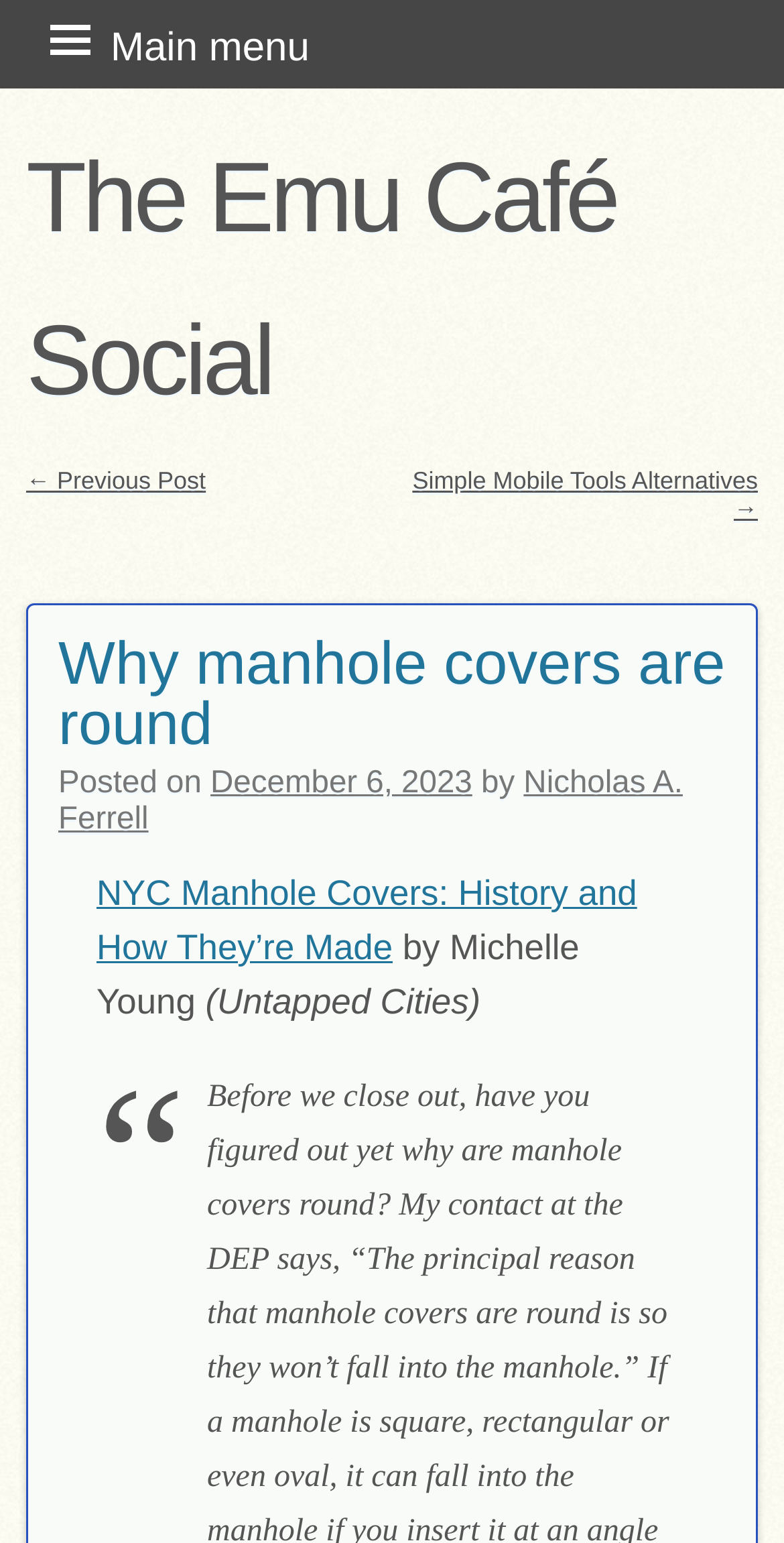Locate the bounding box of the UI element based on this description: "Main menu". Provide four float numbers between 0 and 1 as [left, top, right, bottom].

[0.0, 0.0, 1.0, 0.057]